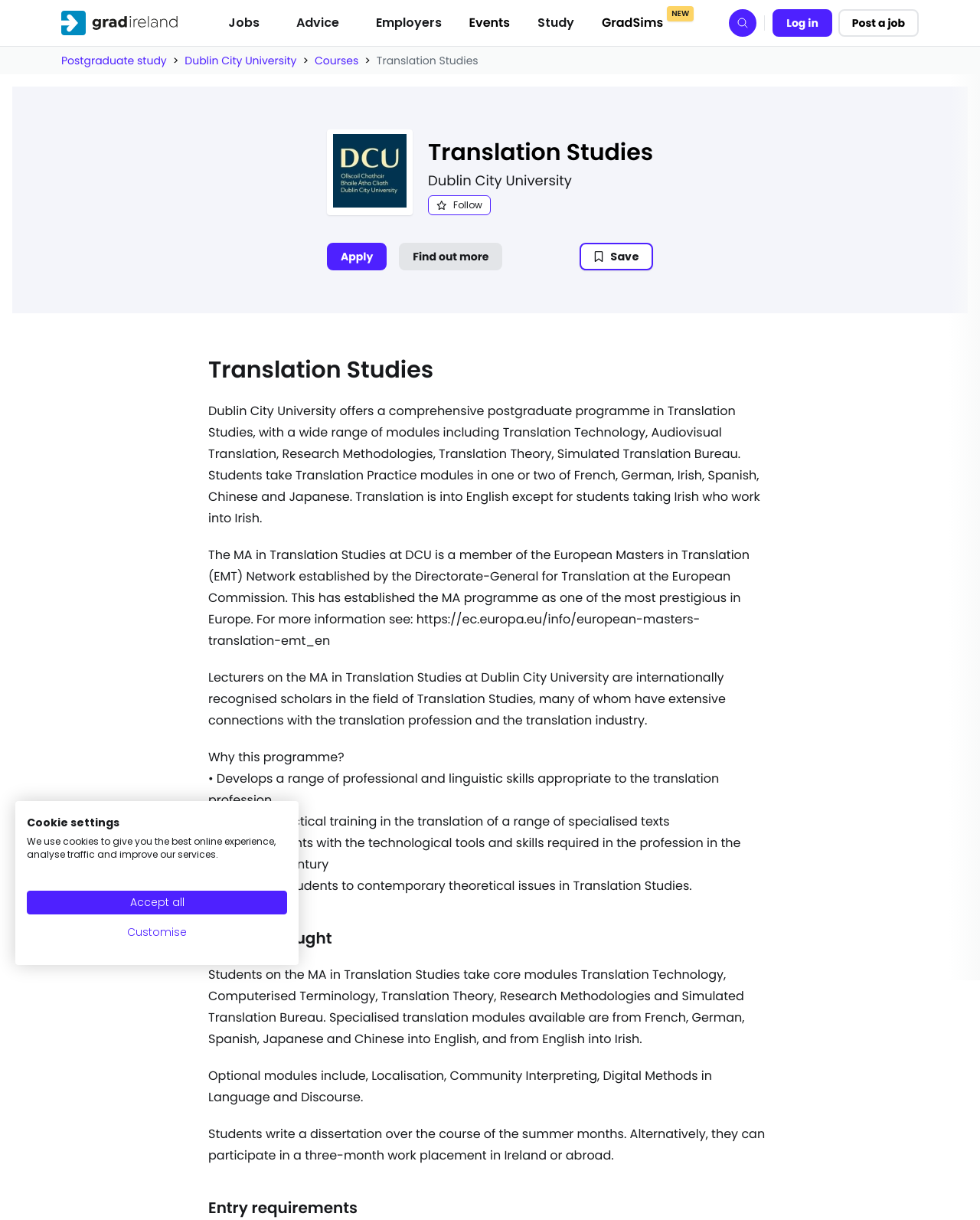Please identify the bounding box coordinates of the element I should click to complete this instruction: 'Click the 'Apply' link'. The coordinates should be given as four float numbers between 0 and 1, like this: [left, top, right, bottom].

[0.334, 0.199, 0.395, 0.222]